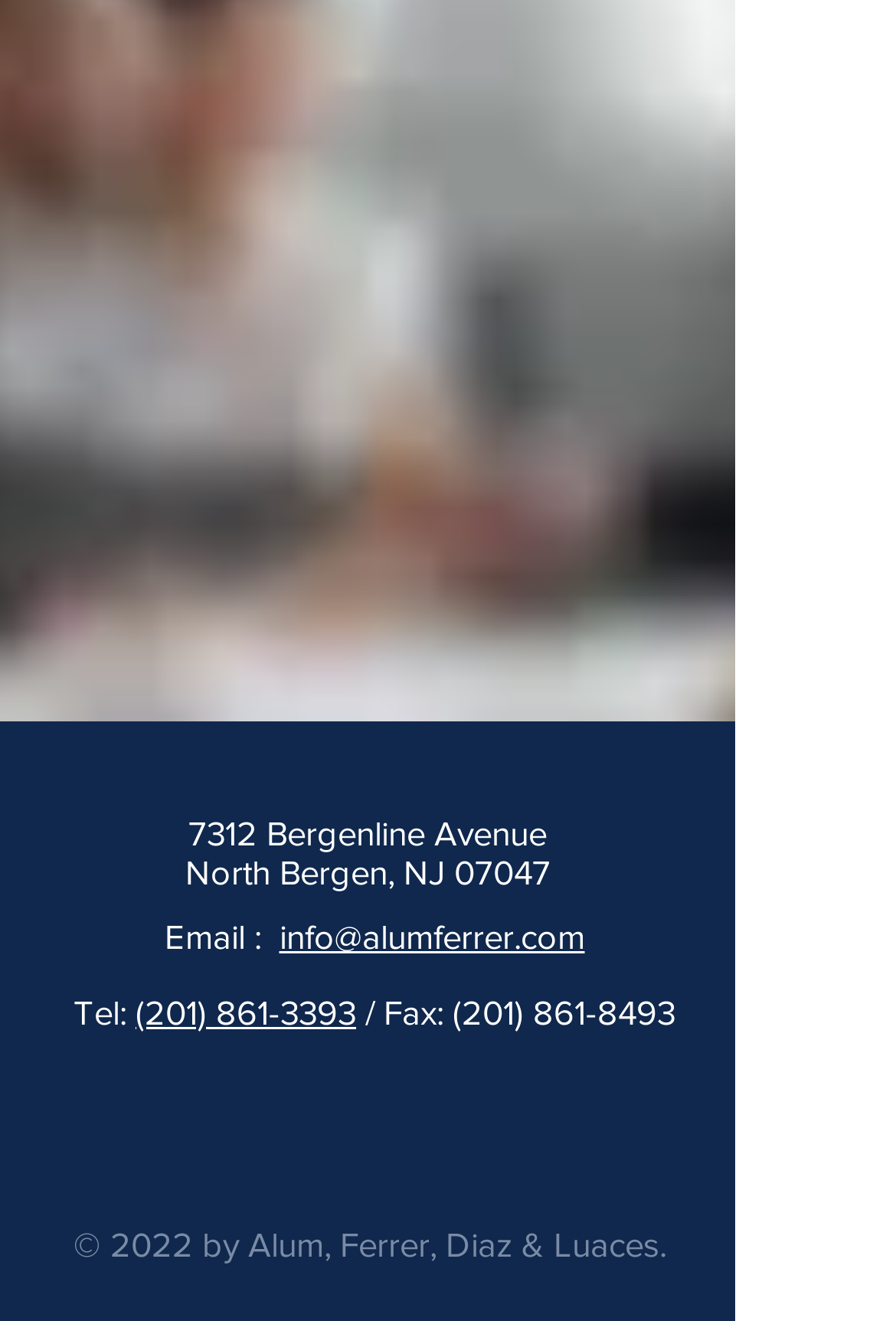Provide the bounding box coordinates of the UI element this sentence describes: "info@alumferrer.com".

[0.312, 0.693, 0.653, 0.723]